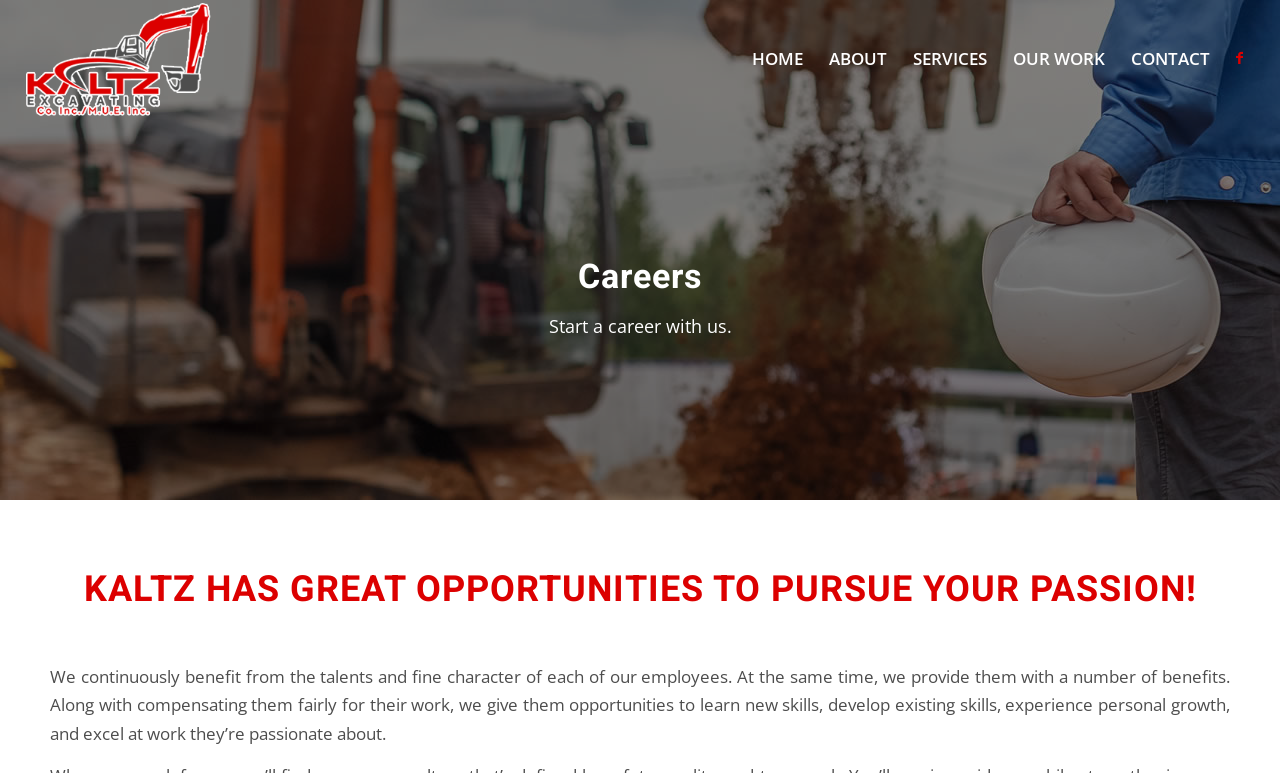Please find the bounding box coordinates in the format (top-left x, top-left y, bottom-right x, bottom-right y) for the given element description. Ensure the coordinates are floating point numbers between 0 and 1. Description: Our Work

[0.782, 0.0, 0.874, 0.153]